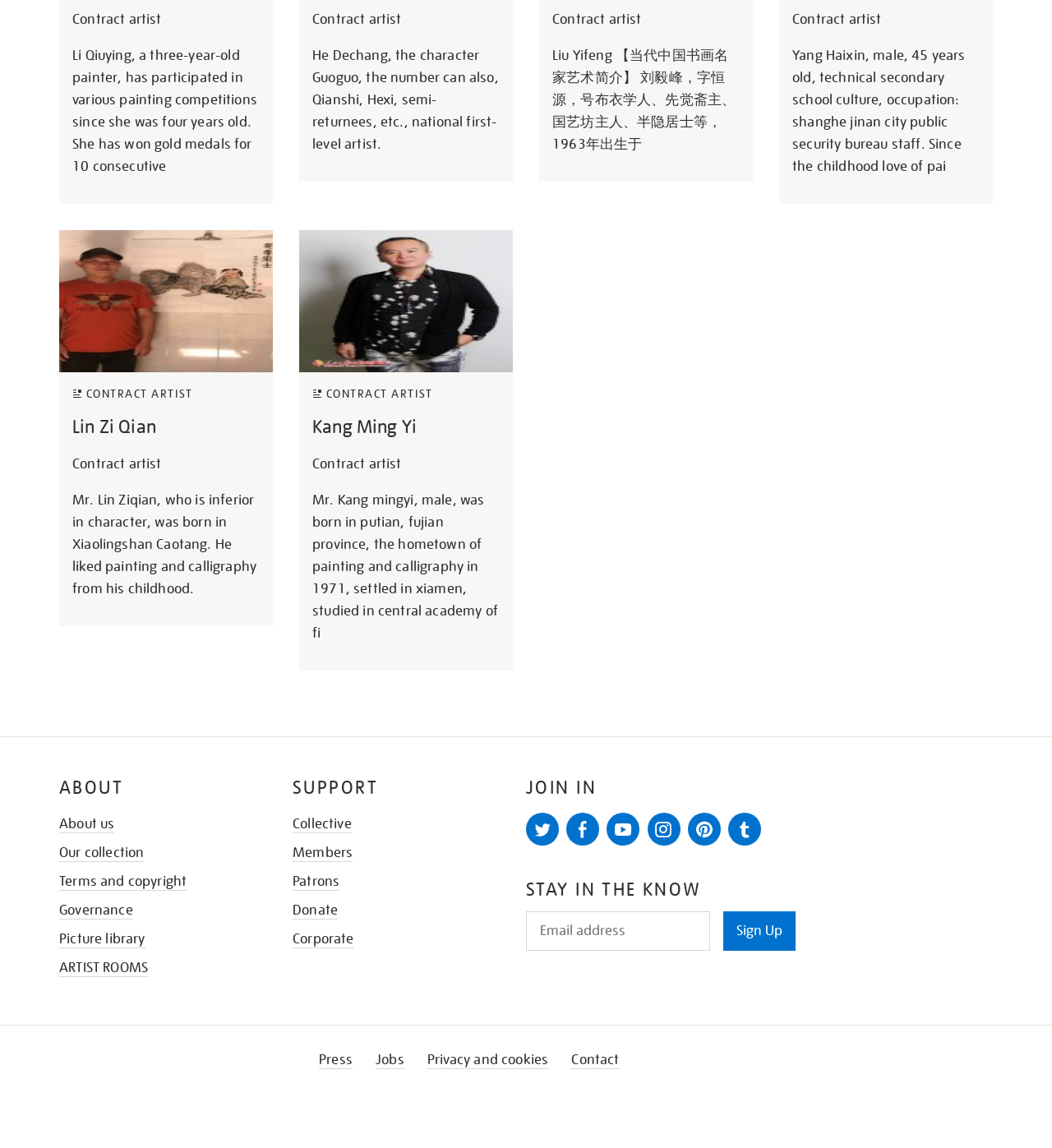Please identify the bounding box coordinates of the element that needs to be clicked to execute the following command: "Click on the 'Kang Ming Yi' link". Provide the bounding box using four float numbers between 0 and 1, formatted as [left, top, right, bottom].

[0.297, 0.362, 0.475, 0.382]